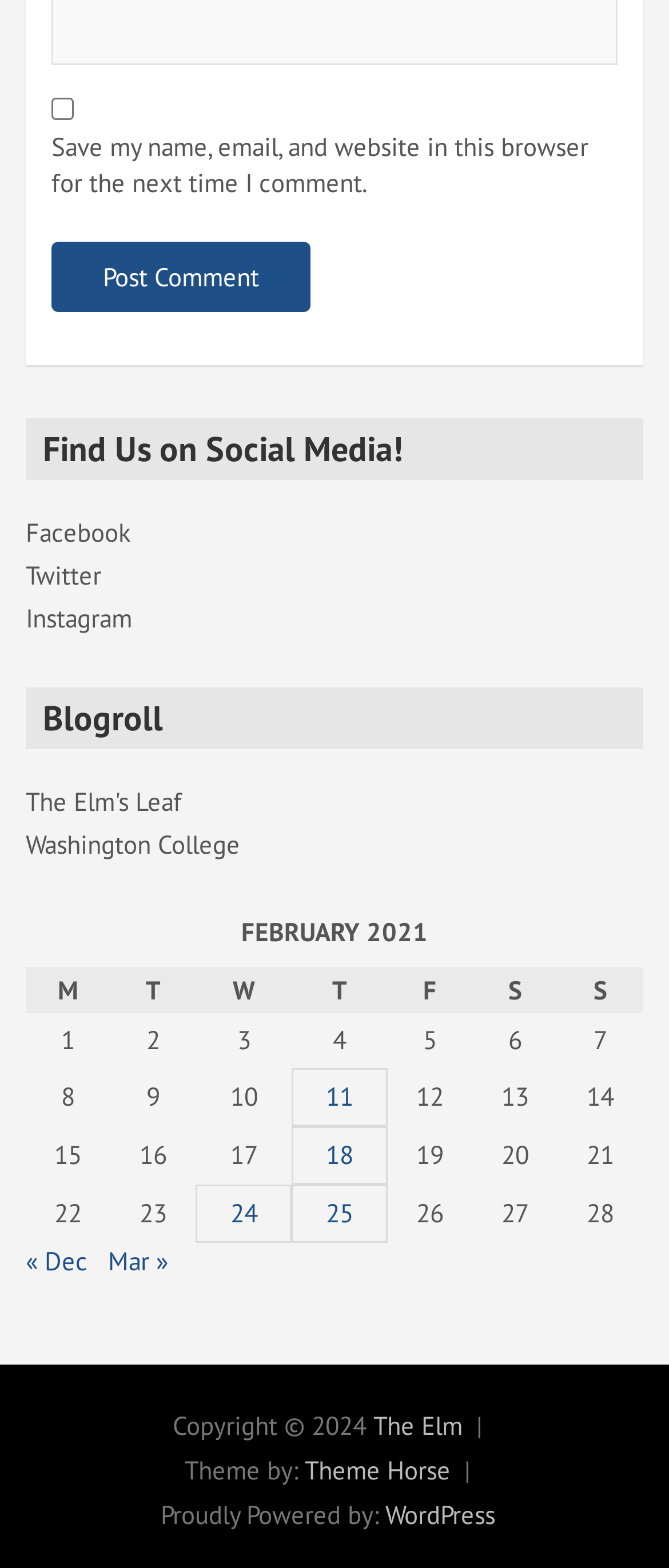Extract the bounding box coordinates of the UI element described by: "name="submit" value="Post Comment"". The coordinates should include four float numbers ranging from 0 to 1, e.g., [left, top, right, bottom].

[0.077, 0.154, 0.464, 0.199]